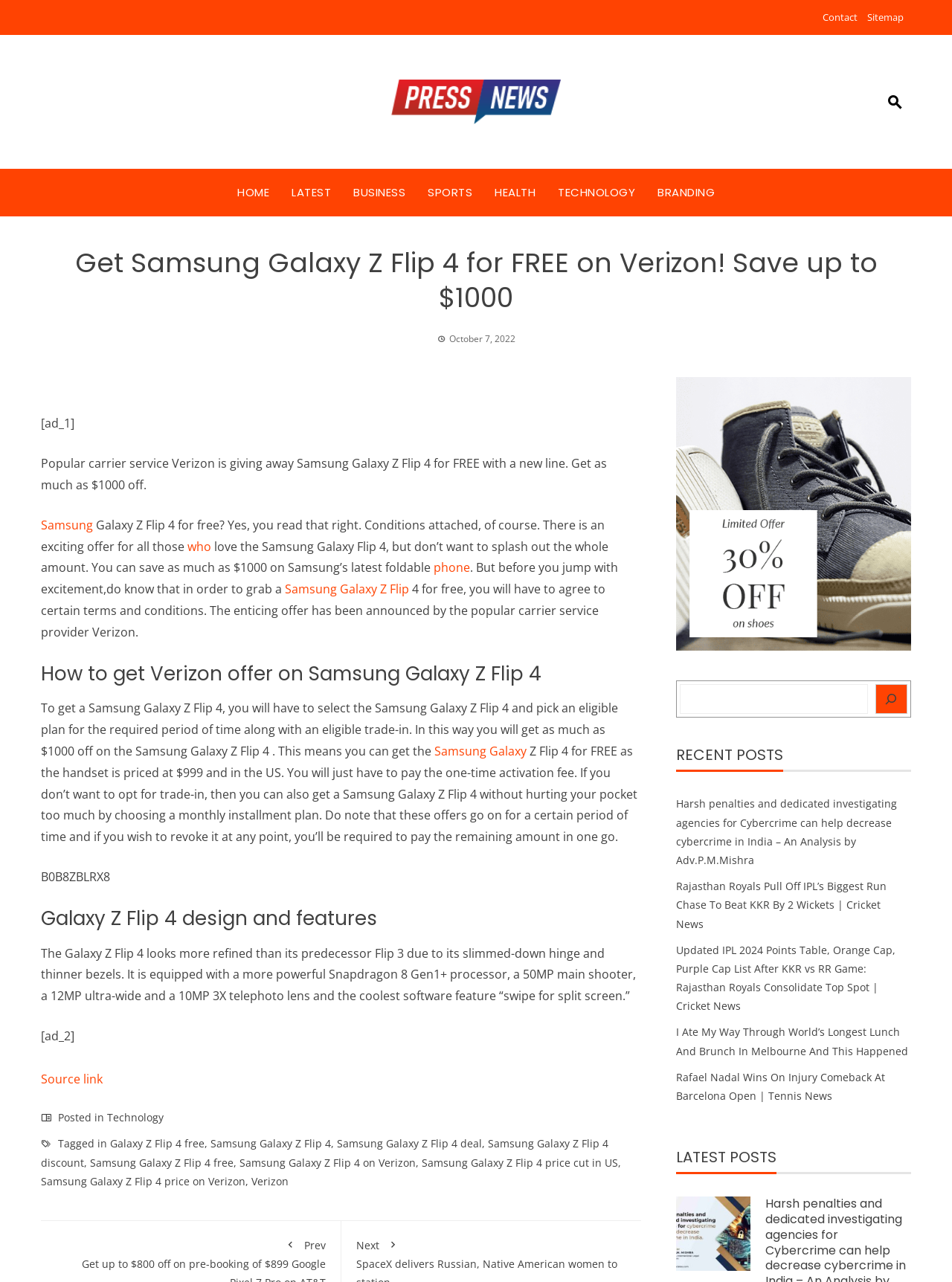Find the bounding box coordinates for the HTML element described in this sentence: "Follow us!". Provide the coordinates as four float numbers between 0 and 1, in the format [left, top, right, bottom].

None